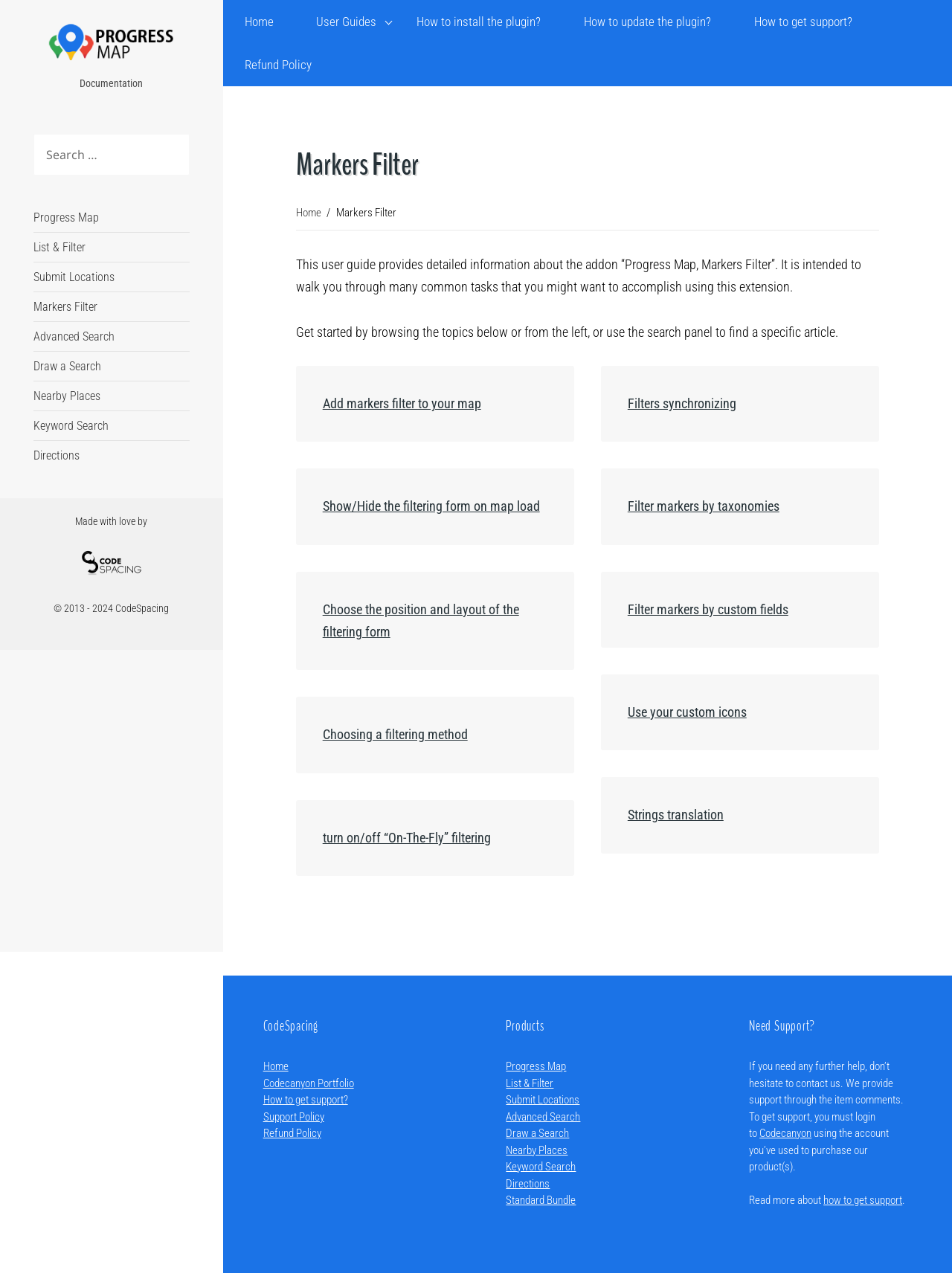Locate the bounding box coordinates of the area that needs to be clicked to fulfill the following instruction: "Learn how to add markers filter to your map". The coordinates should be in the format of four float numbers between 0 and 1, namely [left, top, right, bottom].

[0.339, 0.308, 0.505, 0.326]